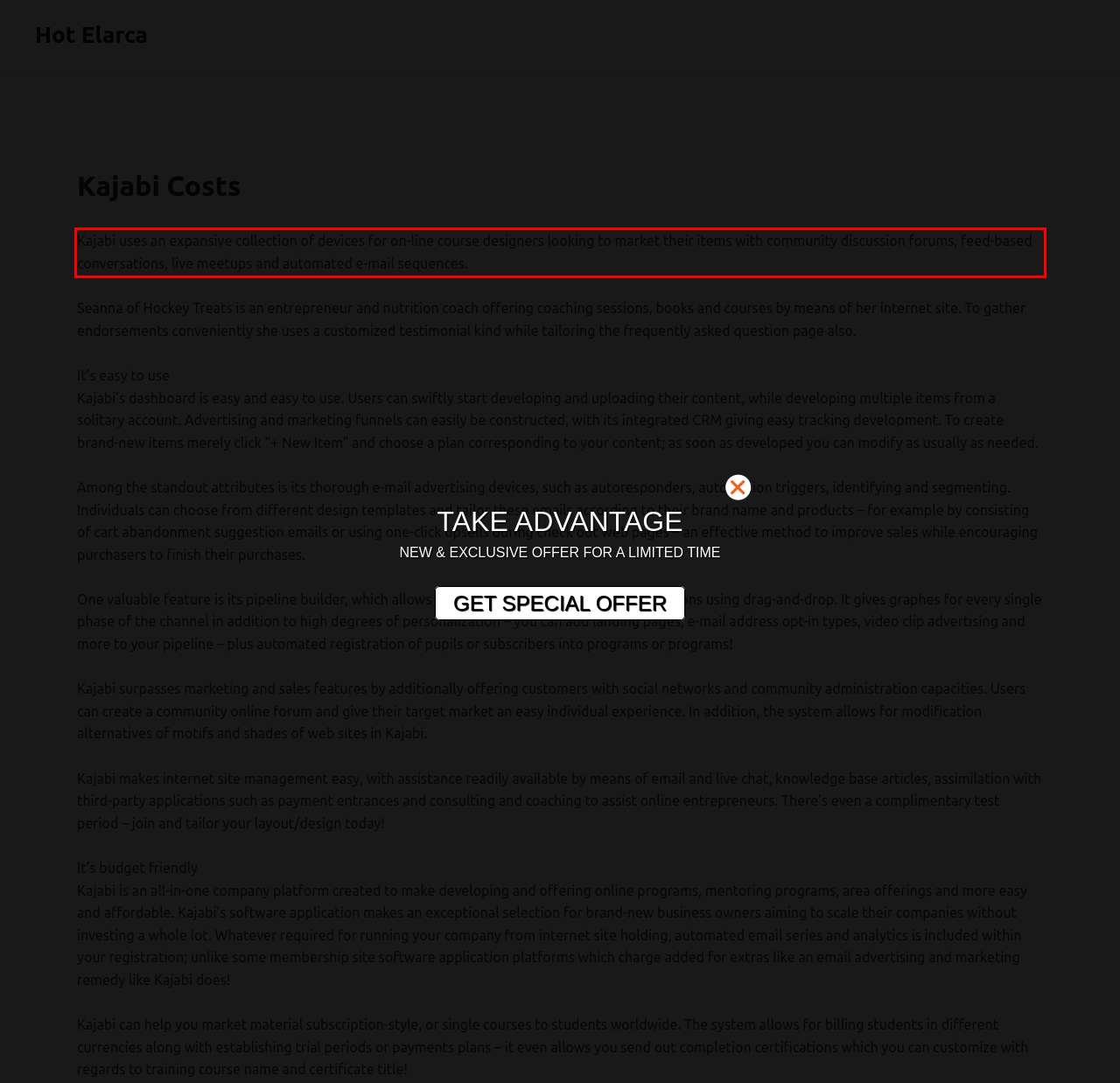Please extract the text content within the red bounding box on the webpage screenshot using OCR.

Kajabi uses an expansive collection of devices for on-line course designers looking to market their items with community discussion forums, feed-based conversations, live meetups and automated e-mail sequences.